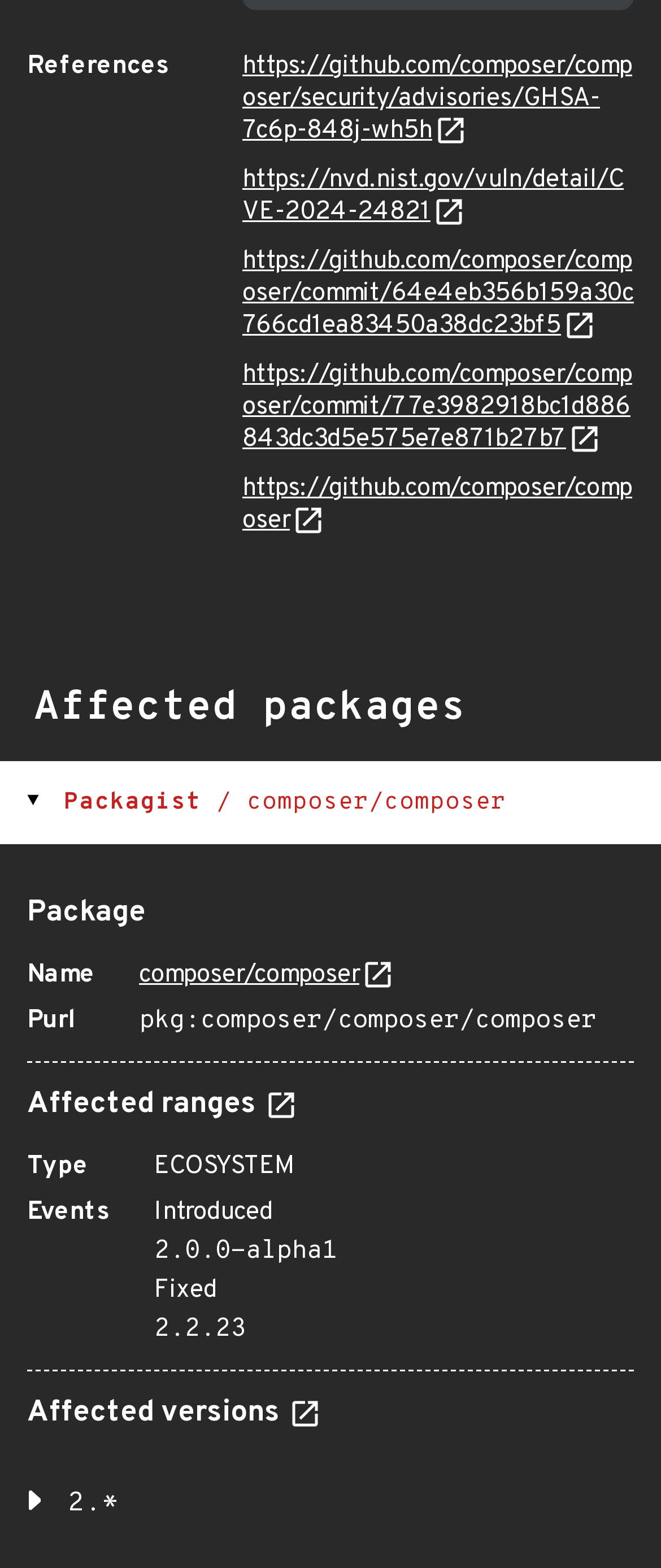Please identify the bounding box coordinates of the region to click in order to complete the given instruction: "View package details". The coordinates should be four float numbers between 0 and 1, i.e., [left, top, right, bottom].

[0.041, 0.612, 0.959, 0.662]